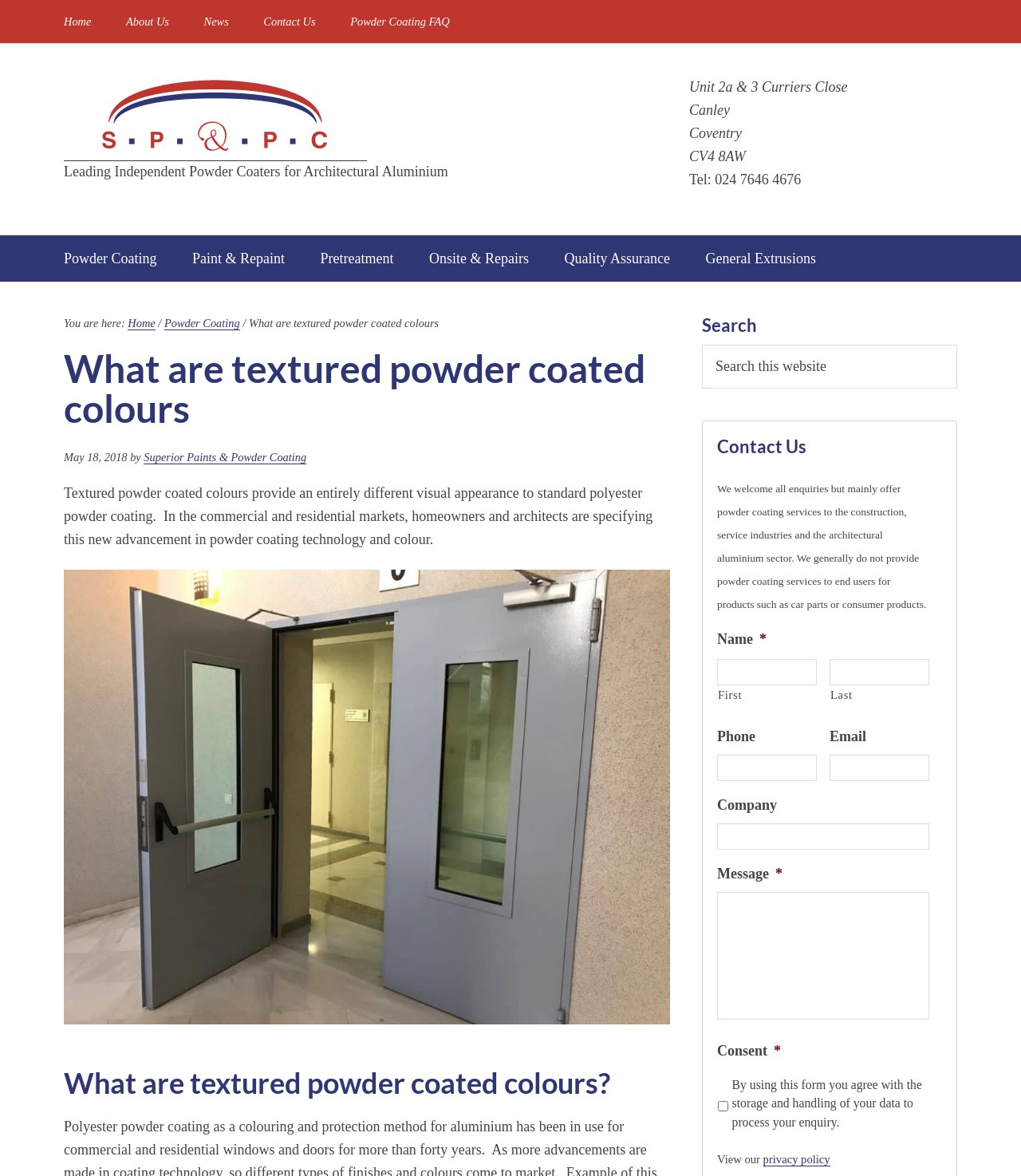Can you give a detailed response to the following question using the information from the image? What is the company name?

I found the company name by looking at the top-left corner of the webpage, where the logo and company name are usually located. The text 'Superior Paint & Powder Coating' is displayed prominently, indicating that it is the company name.